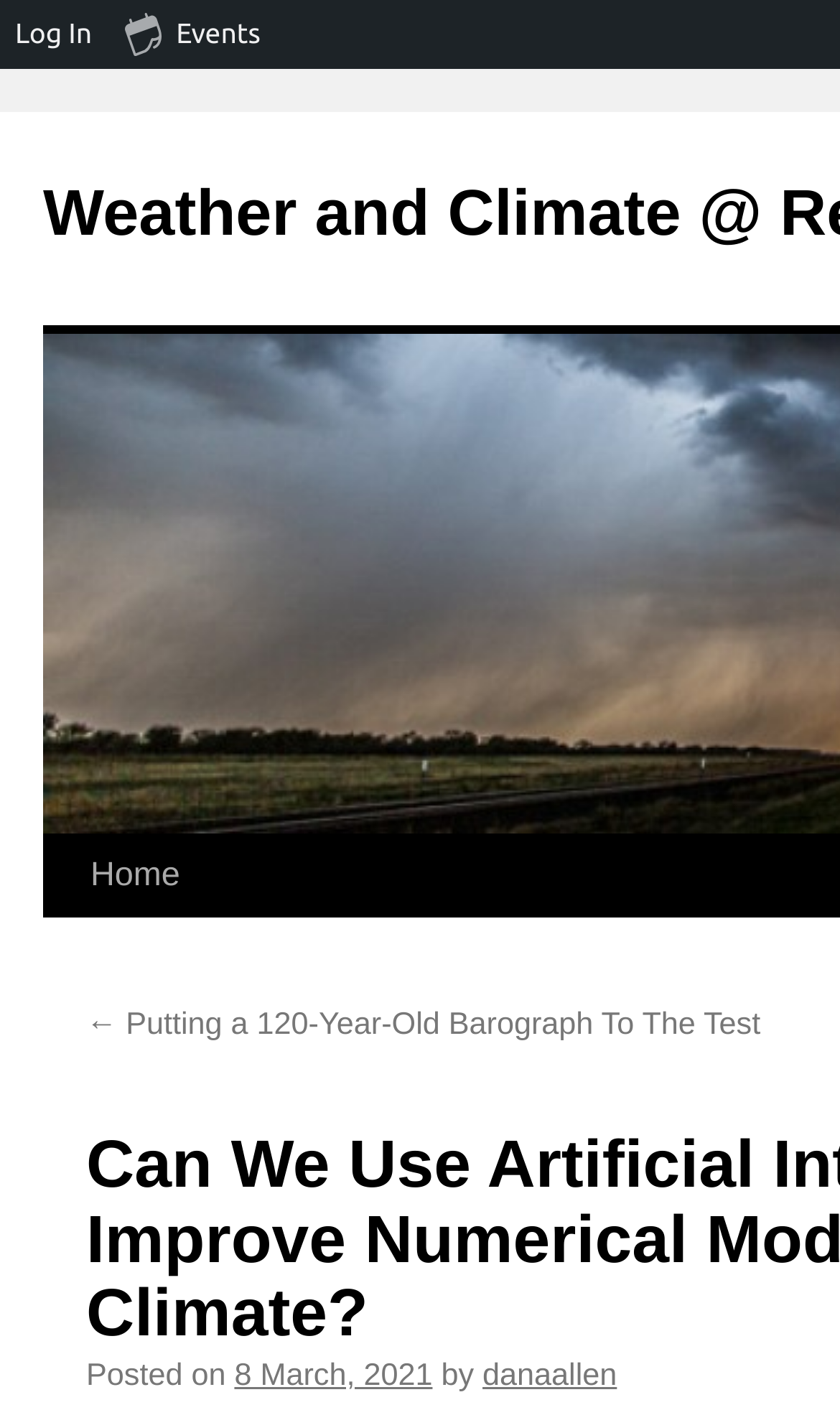Produce an elaborate caption capturing the essence of the webpage.

The webpage is about using artificial intelligence to improve numerical models of the climate. At the top left corner, there is a "Log In" link, followed by an "Events" link with a dropdown menu. 

Below these links, there is a "Skip to content" link, which is positioned at the top center of the page. To the right of this link, there is a "Home" link. 

Further down, there is a link to a previous article, "← Putting a 120-Year-Old Barograph To The Test", which takes up most of the width of the page. Below this link, there is a section with the article's metadata, including the text "Posted on", the date "8 March, 2021", the phrase "by", and the author's name "danaallen".